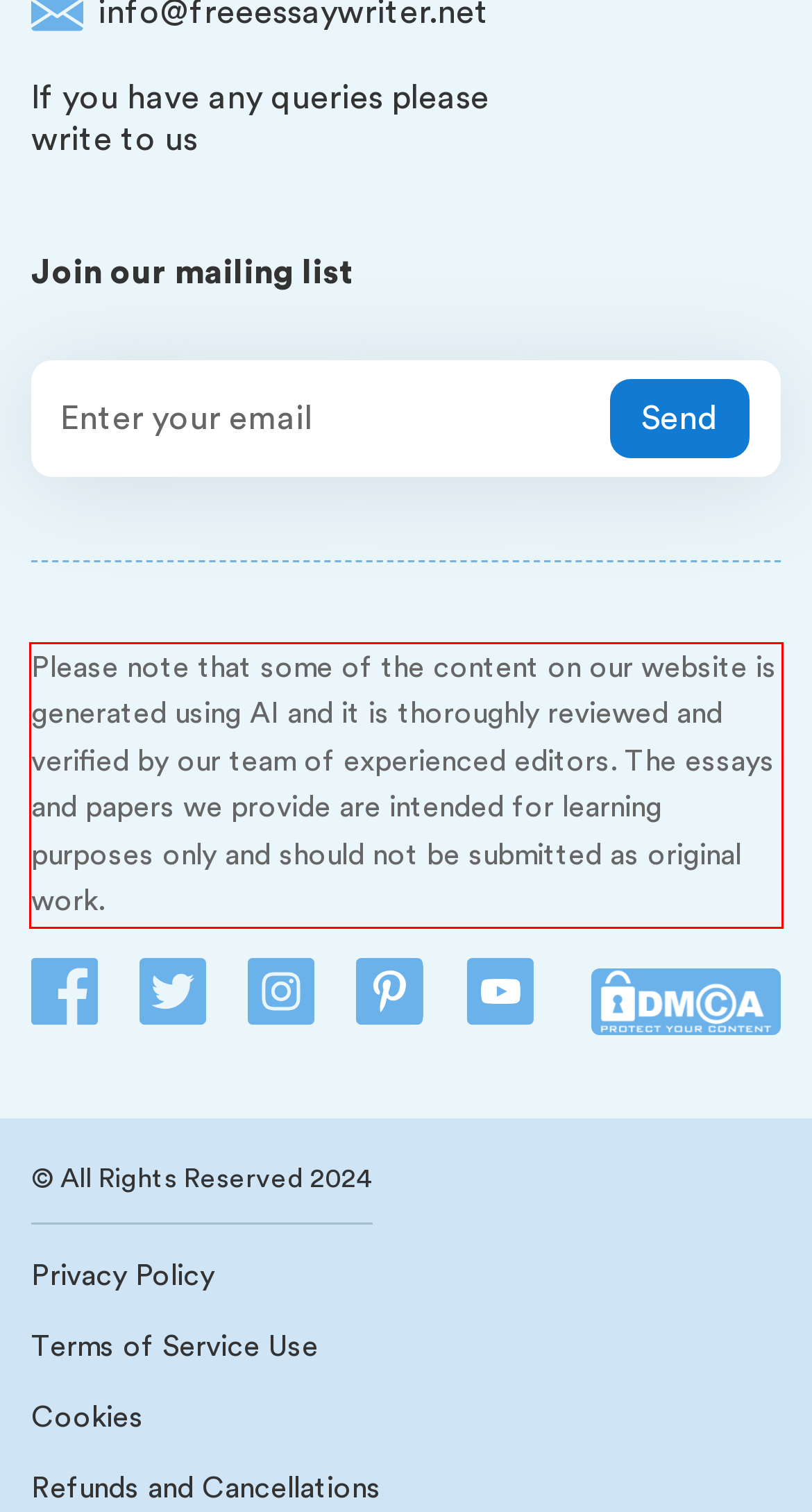You are provided with a screenshot of a webpage that includes a red bounding box. Extract and generate the text content found within the red bounding box.

Please note that some of the content on our website is generated using AI and it is thoroughly reviewed and verified by our team of experienced editors. The essays and papers we provide are intended for learning purposes only and should not be submitted as original work.